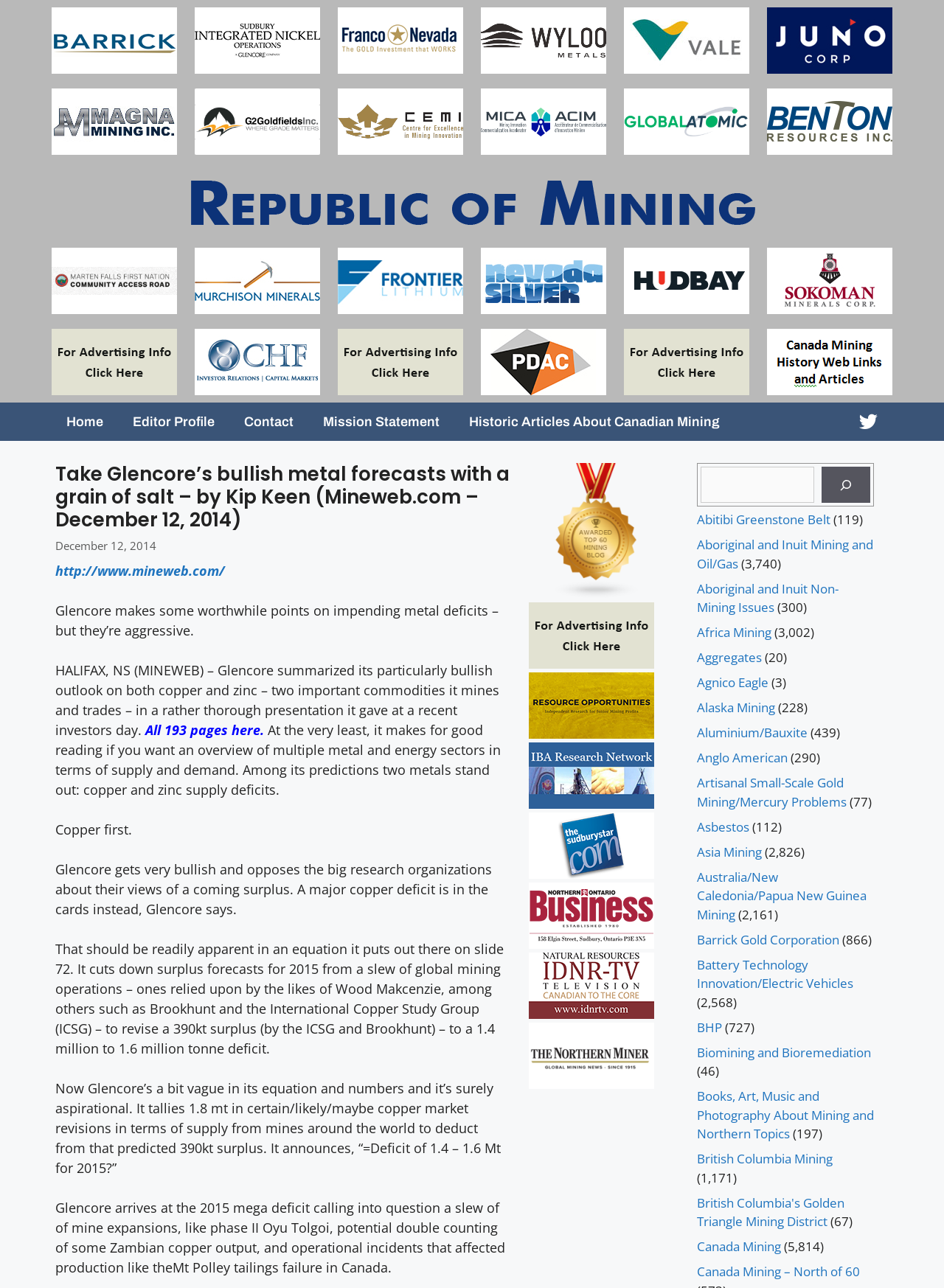What is the name of the website?
Please provide a single word or phrase as the answer based on the screenshot.

Republic of Mining